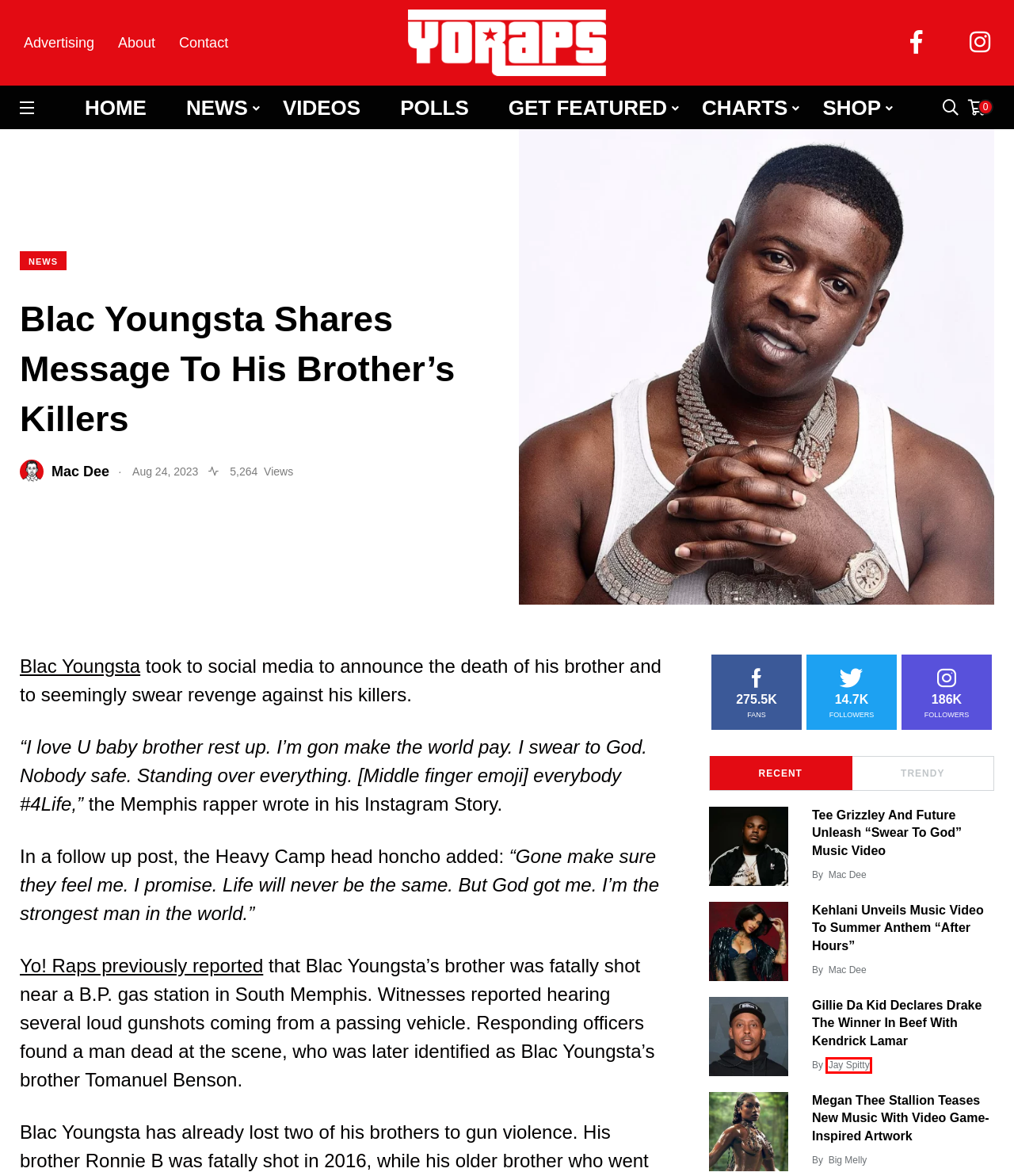You have a screenshot of a webpage with a red bounding box around an element. Select the webpage description that best matches the new webpage after clicking the element within the red bounding box. Here are the descriptions:
A. 🔥 Advertising | Yo! Raps | Hip-Hop News - Rap Music - Videos - Interviews
B. Jay Spitty, Author at Yo! Raps | Hip-Hop News - Rap Music - Videos - Interviews
C. Big Melly, Author at Yo! Raps | Hip-Hop News - Rap Music - Videos - Interviews
D. 🔥 Cart | Yo! Raps | Hip-Hop News - Rap Music - Videos - Interviews
E. 🔥 Megan Thee Stallion Teases New Music With Video Game-Inspired Artwork | YoRaps.com
F. 🔥 Gillie Da Kid Declares Drake The Winner In Beef With Kendrick Lamar | YoRaps.com
G. 🔥 Vote Now | Yo! Raps | Hip-Hop News - Rap Music - Videos - Interviews
H. Yo! Raps | Hip-Hop News - Rap Music - Videos - Interviews

B